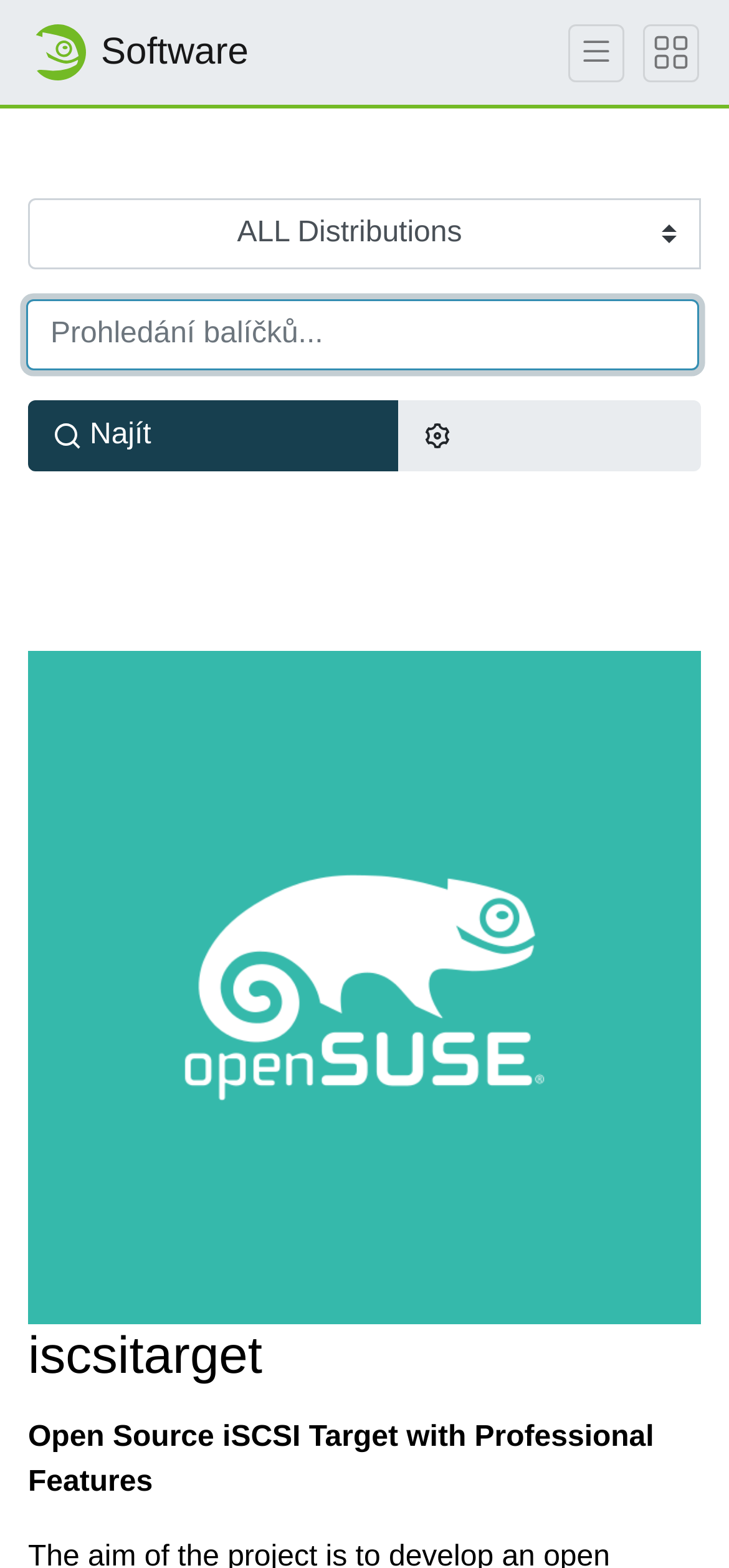Provide a brief response to the question below using a single word or phrase: 
What is the logo above the search bar?

openSUSE